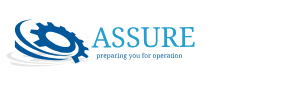What does the stylized gear symbolize?
Identify the answer in the screenshot and reply with a single word or phrase.

engineering and technical services